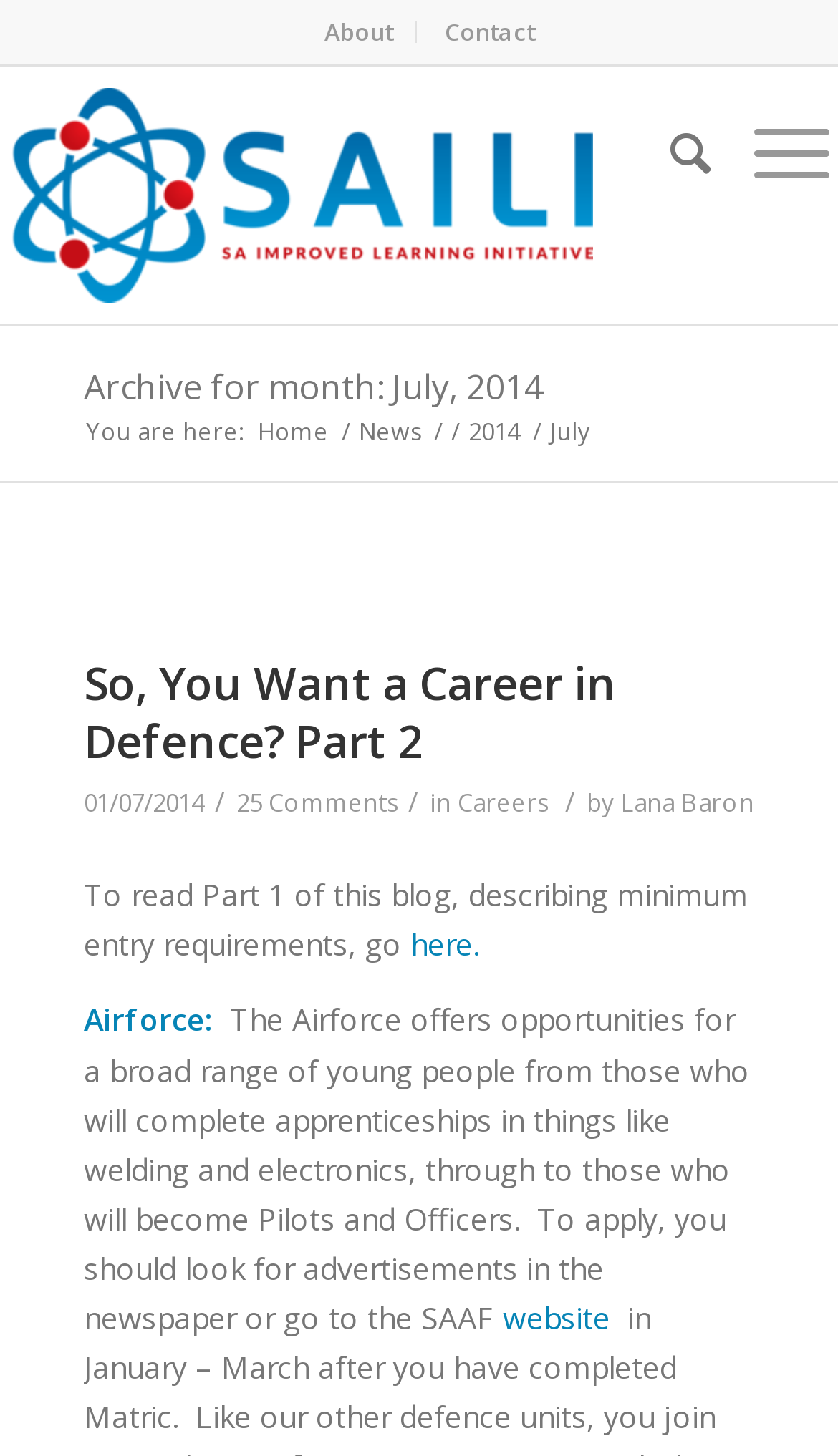How many comments does the latest article have?
Look at the image and answer the question using a single word or phrase.

25